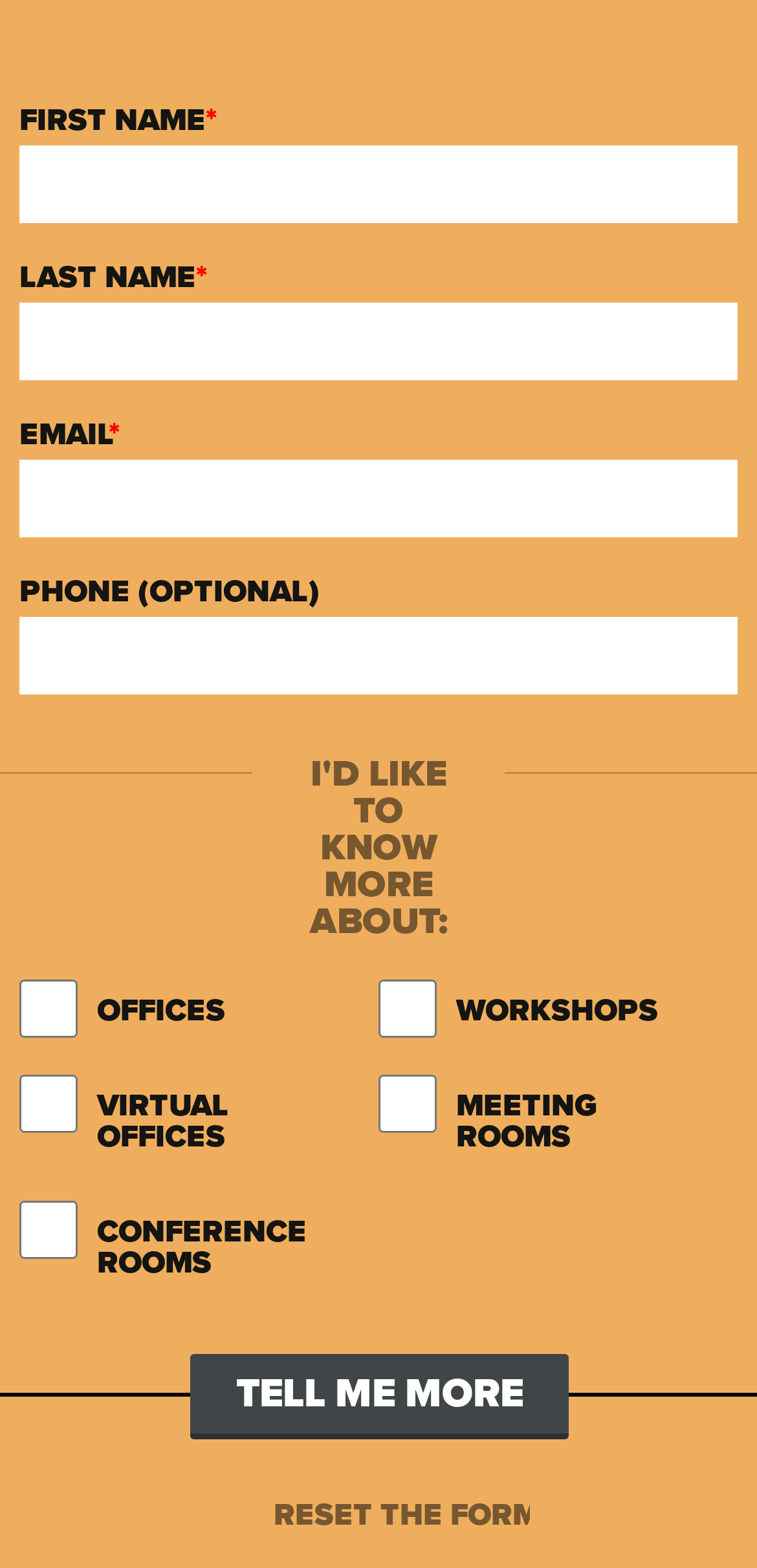Please give the bounding box coordinates of the area that should be clicked to fulfill the following instruction: "Reset the form". The coordinates should be in the format of four float numbers from 0 to 1, i.e., [left, top, right, bottom].

[0.3, 0.943, 0.7, 0.989]